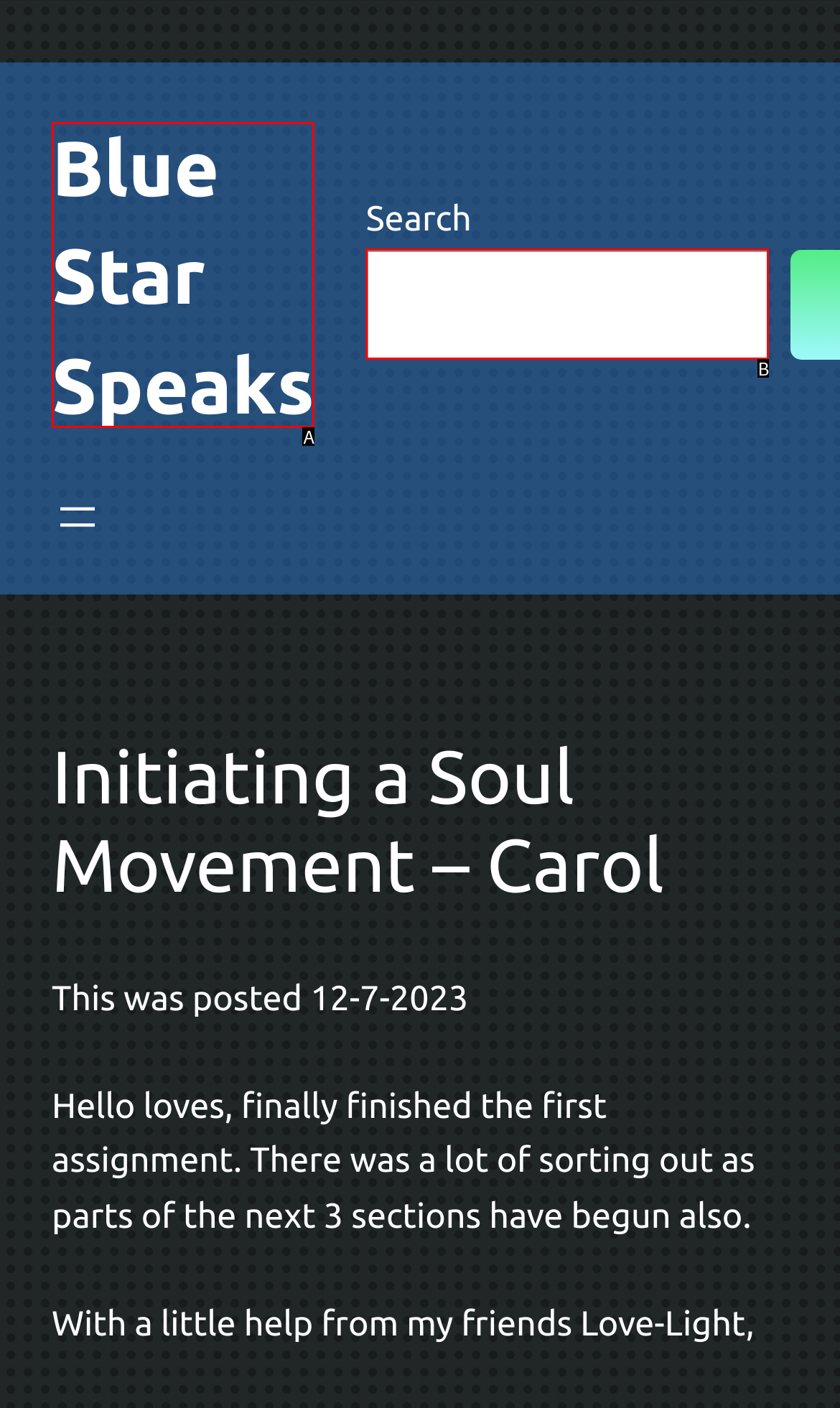Determine the option that best fits the description: Blue Star Speaks
Reply with the letter of the correct option directly.

A